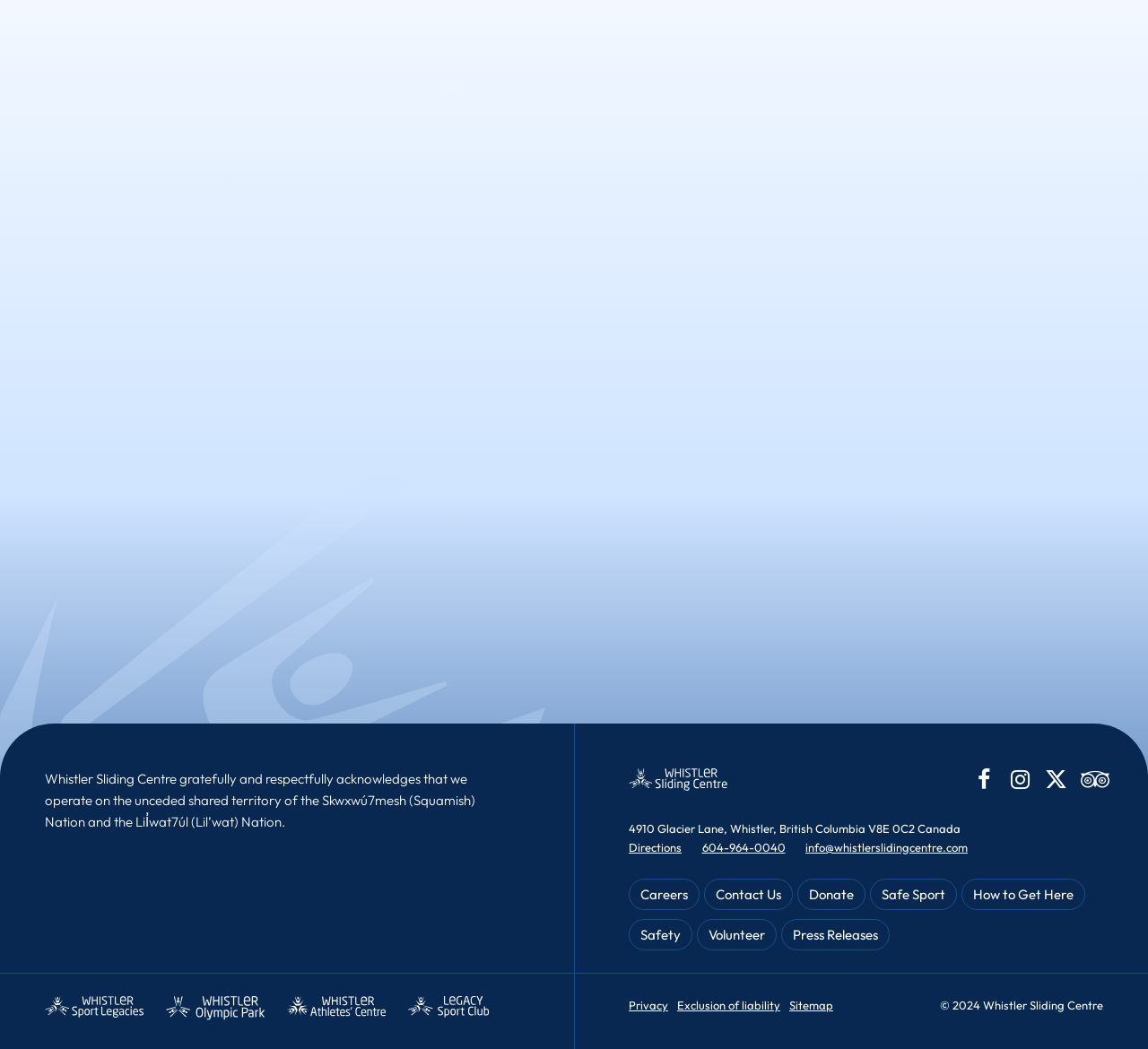Determine the bounding box coordinates of the area to click in order to meet this instruction: "Get directions to Whistler Sliding Centre".

[0.548, 0.801, 0.609, 0.814]